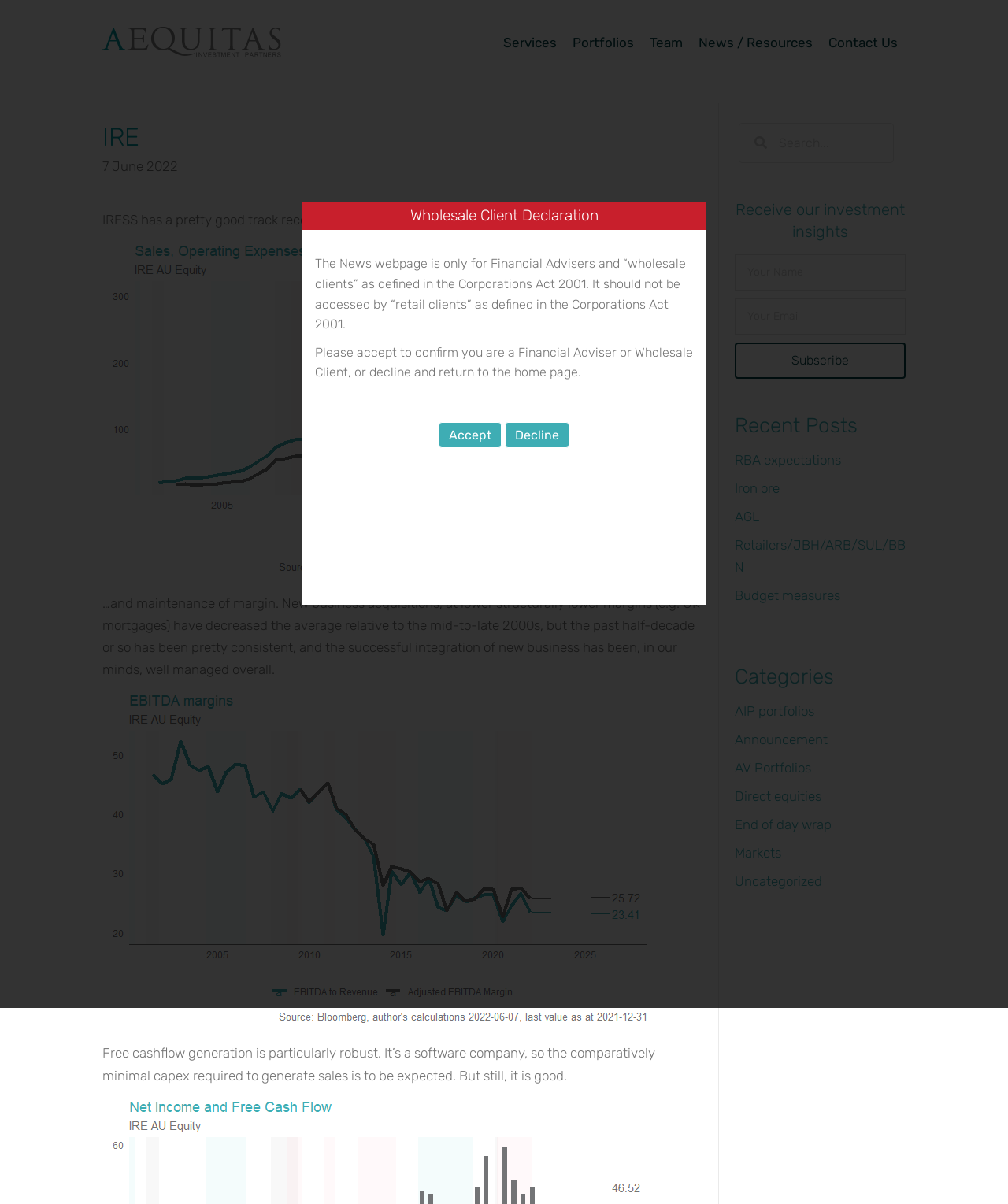What is the name of the investment partner?
Use the screenshot to answer the question with a single word or phrase.

Aequitas Investment Partners